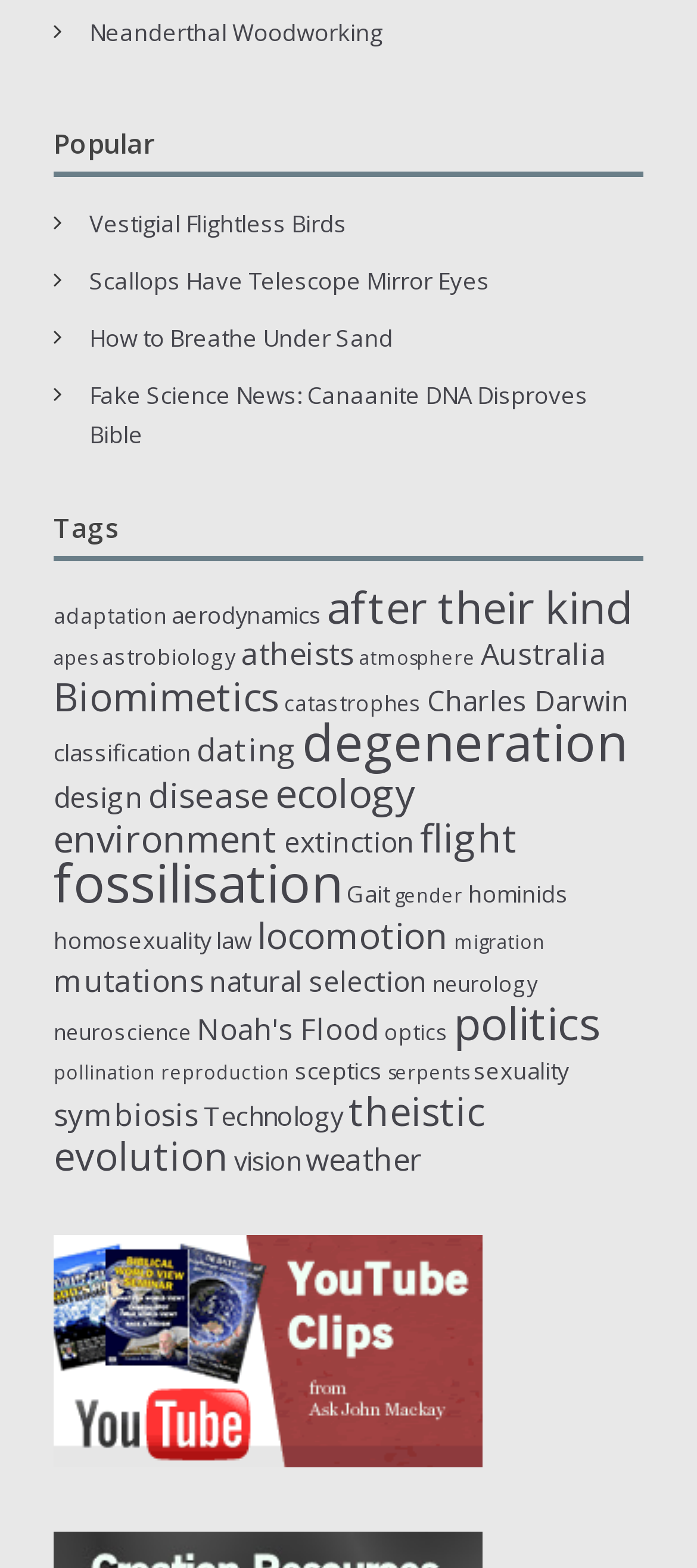Provide the bounding box coordinates for the specified HTML element described in this description: "Vestigial Flightless Birds". The coordinates should be four float numbers ranging from 0 to 1, in the format [left, top, right, bottom].

[0.128, 0.133, 0.497, 0.153]